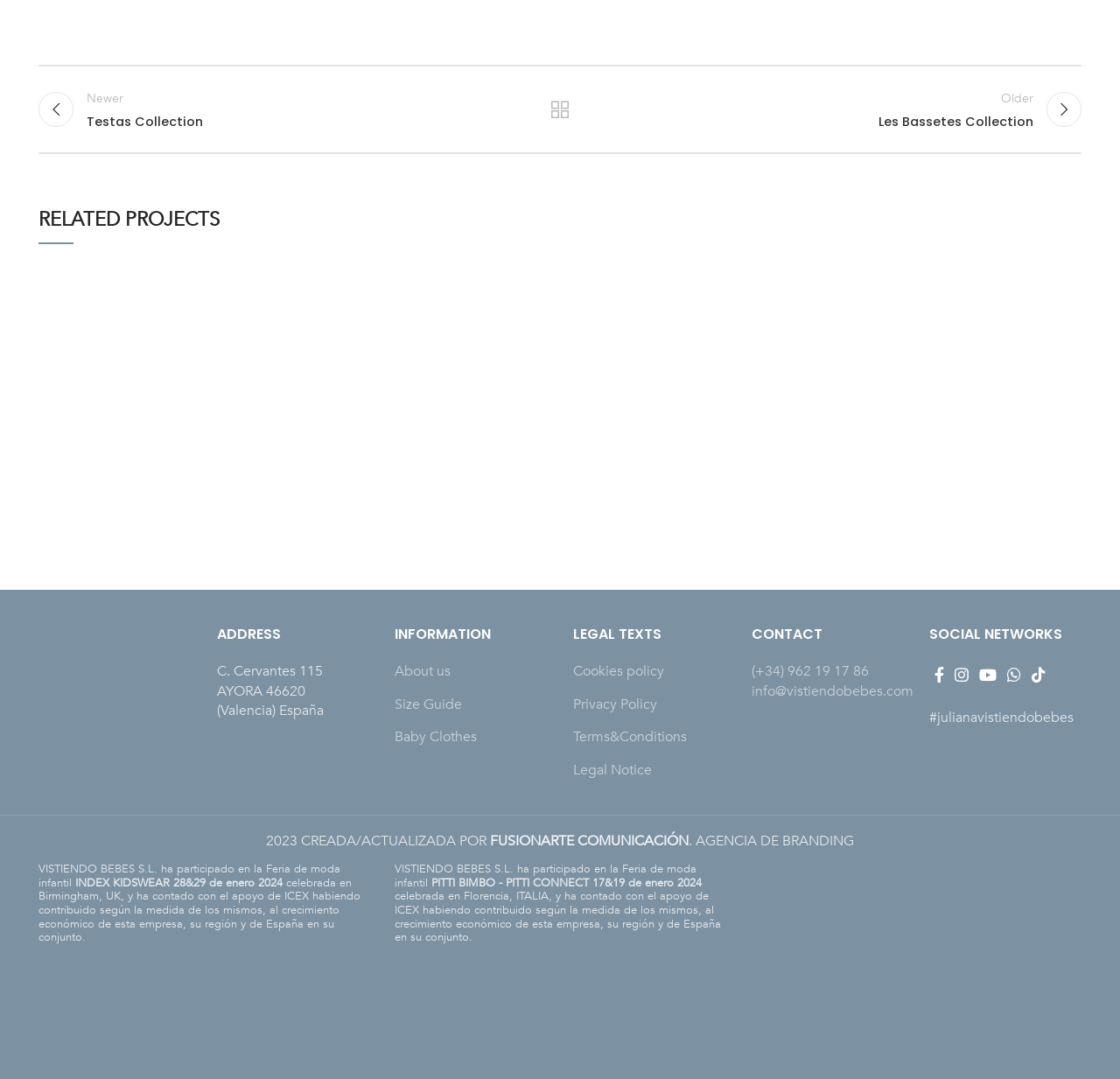Determine the bounding box coordinates for the region that must be clicked to execute the following instruction: "Contact us".

[0.671, 0.614, 0.775, 0.631]